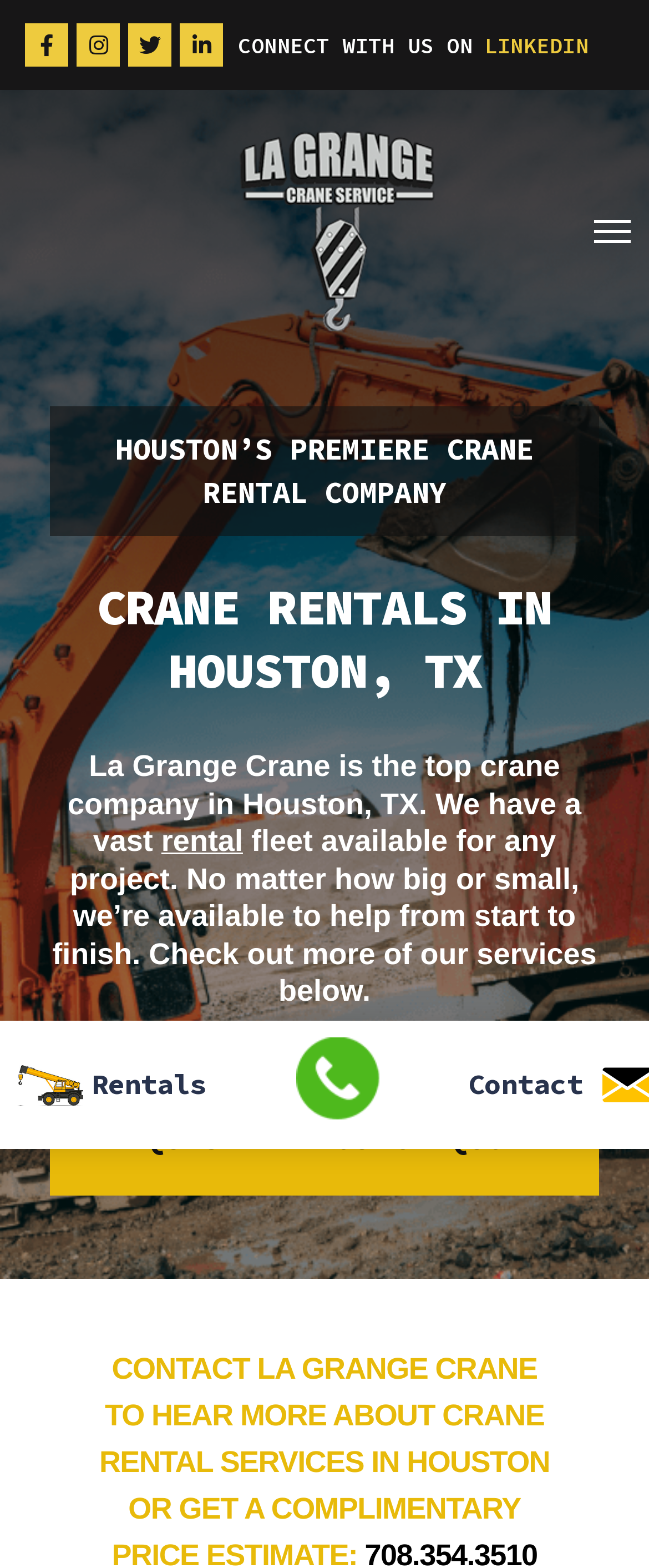How many social media links are there?
Please provide a comprehensive answer based on the contents of the image.

There are four social media links at the top of the webpage, which are Facebook, Instagram, Twitter, and Linkedin. These links are located next to each other and are represented by their respective icons.